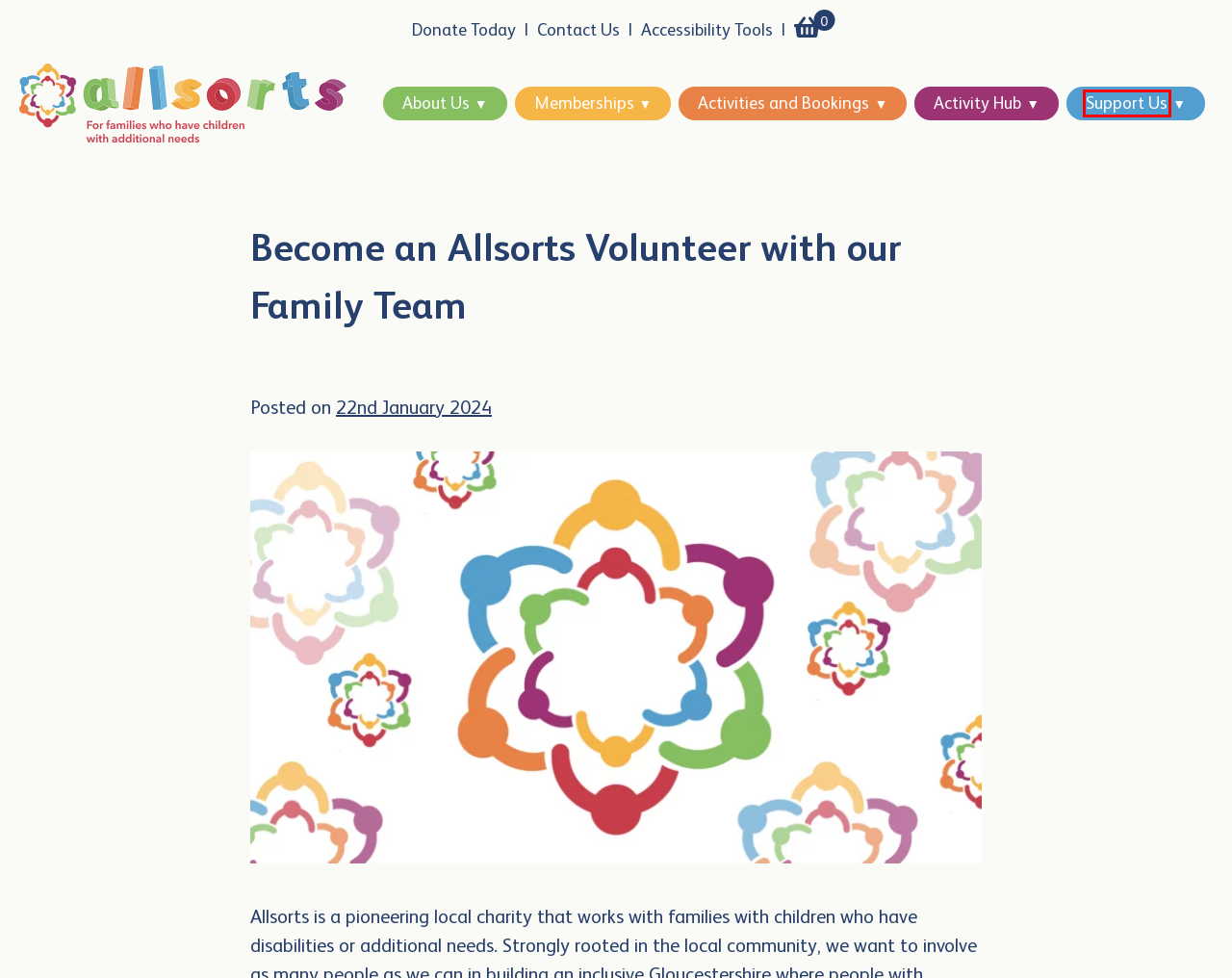Review the screenshot of a webpage which includes a red bounding box around an element. Select the description that best fits the new webpage once the element in the bounding box is clicked. Here are the candidates:
A. Support Us - Allsorts
B. Activity Hub - Allsorts
C. Memberships - Allsorts
D. Privacy Policy - Allsorts
E. Basket - Allsorts
F. Contact - Allsorts
G. Donate - Allsorts
H. About Us - Allsorts

A